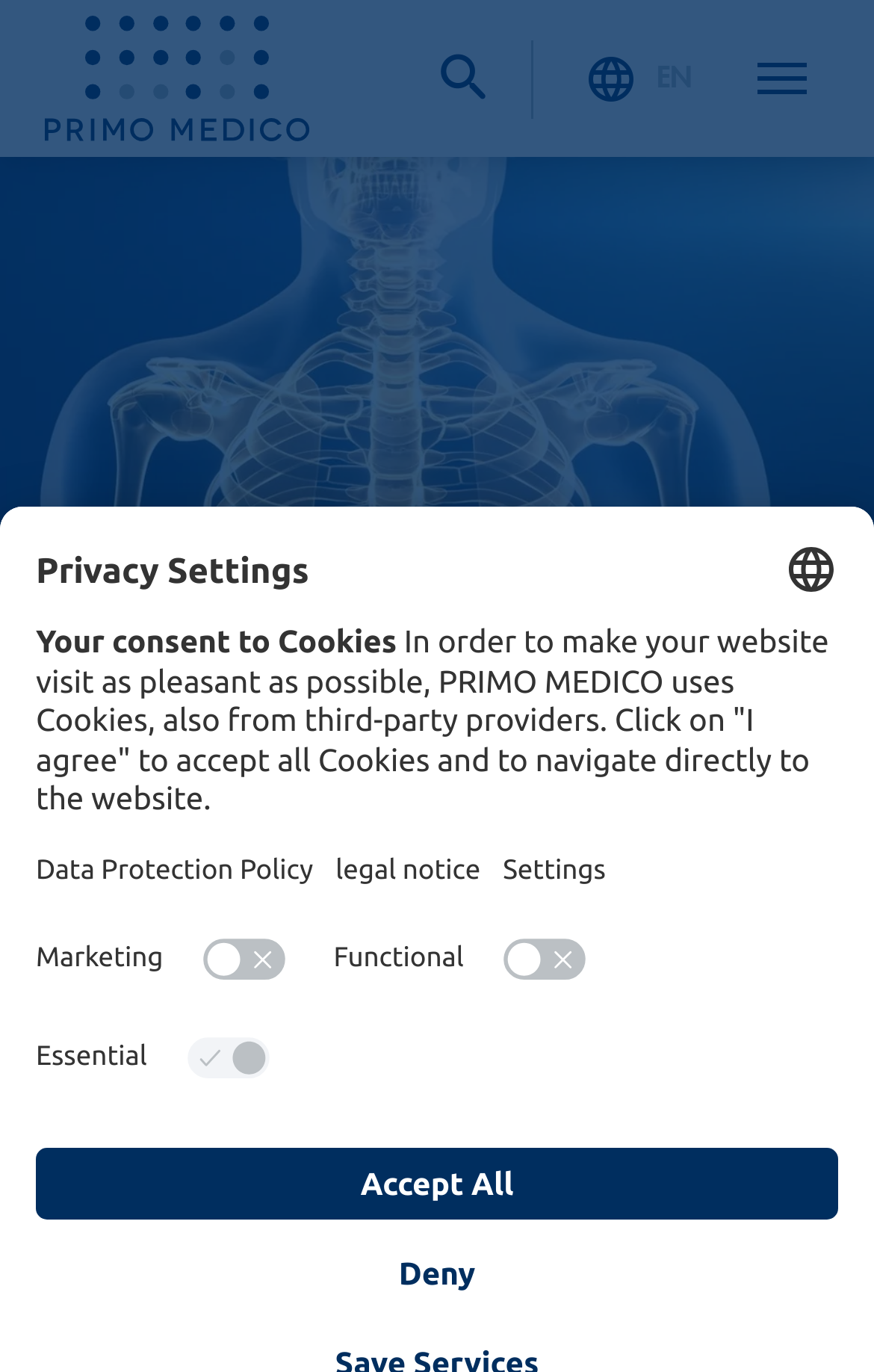Pinpoint the bounding box coordinates of the area that should be clicked to complete the following instruction: "Open search". The coordinates must be given as four float numbers between 0 and 1, i.e., [left, top, right, bottom].

[0.504, 0.042, 0.555, 0.076]